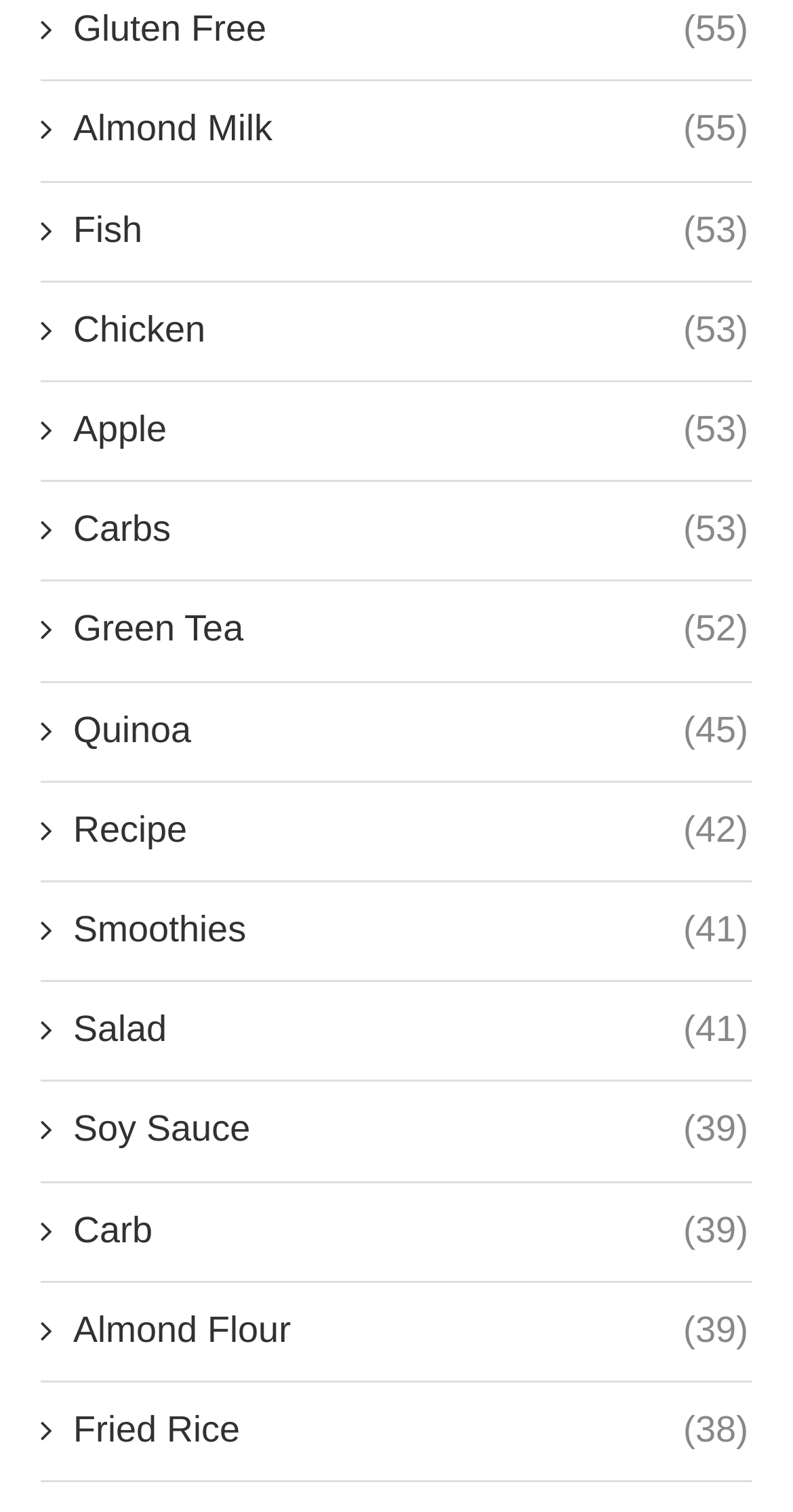How many food categories have a rating below 40?
Provide a one-word or short-phrase answer based on the image.

3